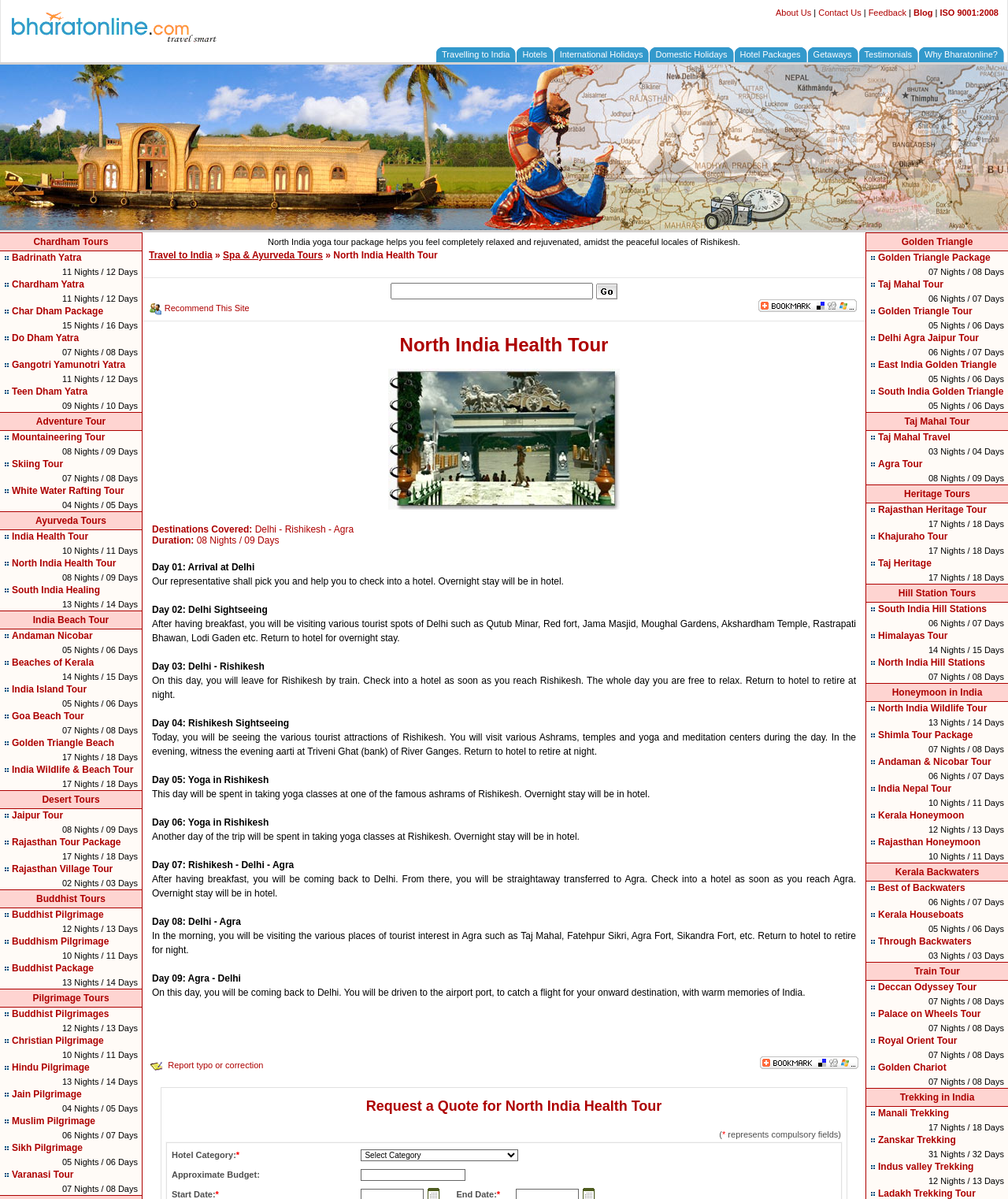Please identify the bounding box coordinates of the element that needs to be clicked to perform the following instruction: "Click on About Us".

[0.77, 0.007, 0.805, 0.014]